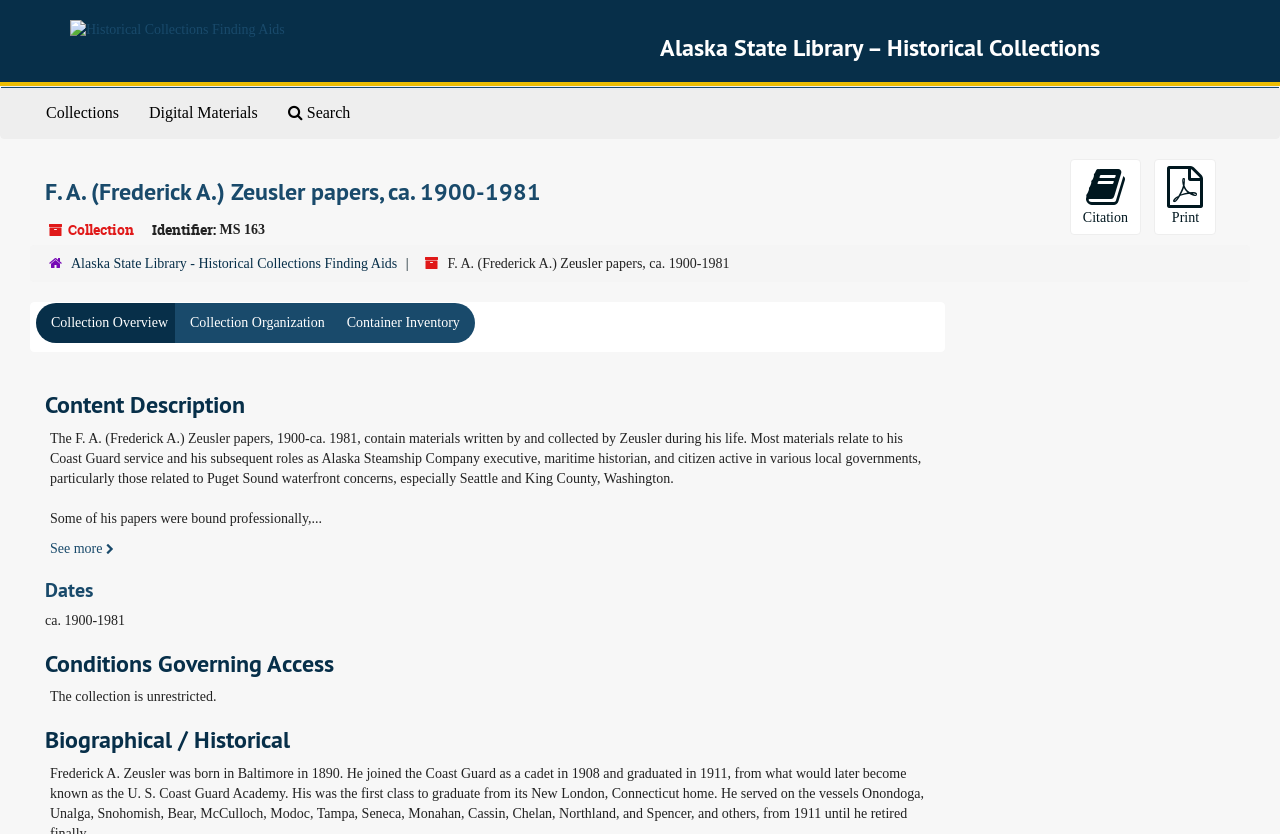What is the condition governing access to the collection?
Refer to the image and provide a one-word or short phrase answer.

Unrestricted